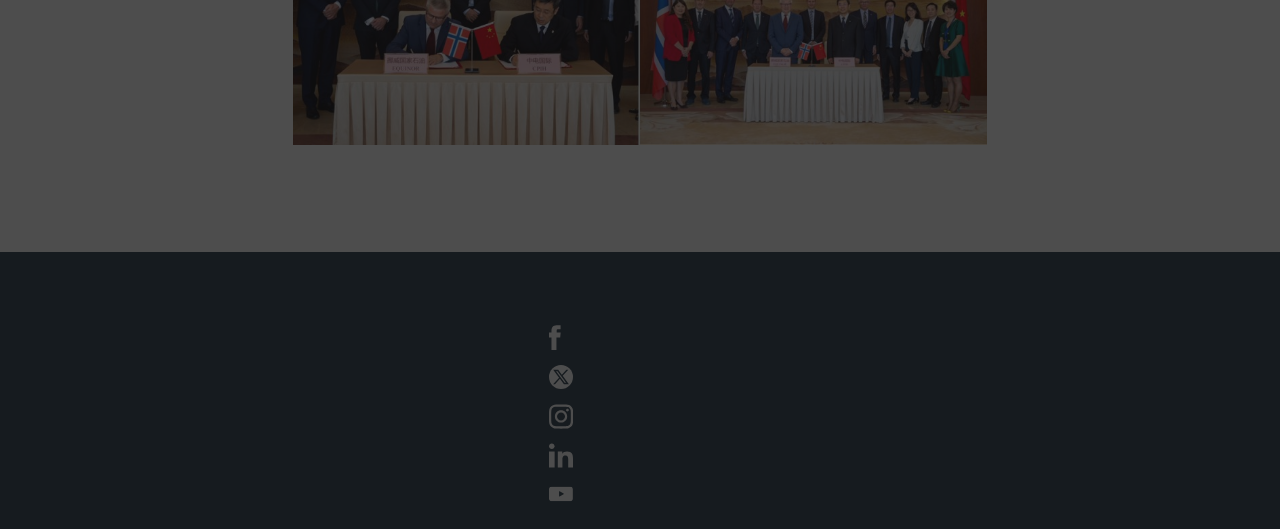Pinpoint the bounding box coordinates of the clickable area necessary to execute the following instruction: "Contact us". The coordinates should be given as four float numbers between 0 and 1, namely [left, top, right, bottom].

[0.76, 0.731, 0.825, 0.805]